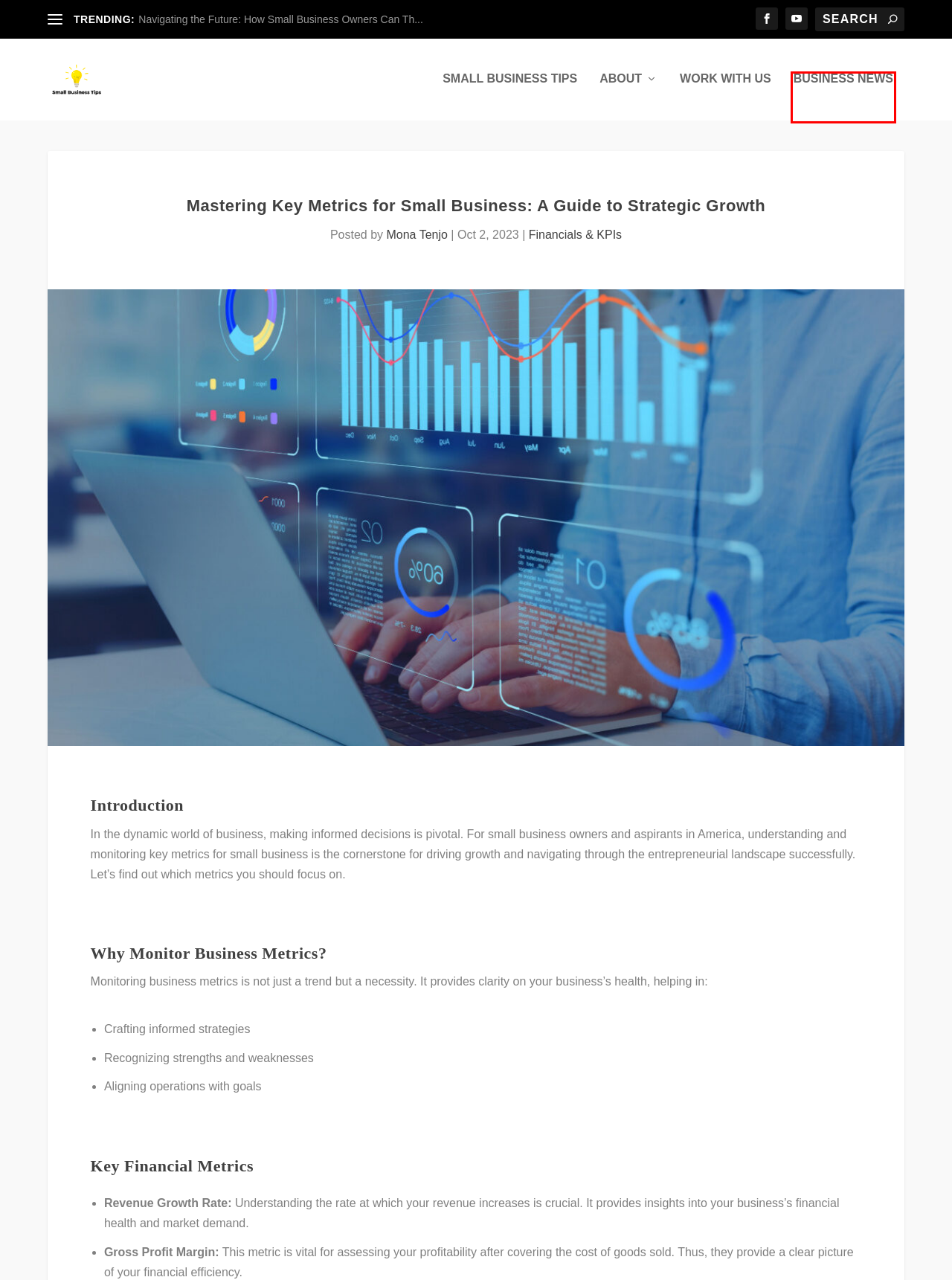Review the screenshot of a webpage which includes a red bounding box around an element. Select the description that best fits the new webpage once the element in the bounding box is clicked. Here are the candidates:
A. Small Business Tips - The Blog for Small Busines Owners
B. How Small Business Owners Can Thrive in the Digital Revolution
C. Small Business Tips - Daily Tips for Small Business Owners
D. Customer Acquisition Cost: A Guide for Small Business Owners
E. Work With Us - Small Business Tips
F. About - Small Business Tips
G. Financials & KPIs Archives - Small Business Tips
H. Business News - Small Business Tips

H